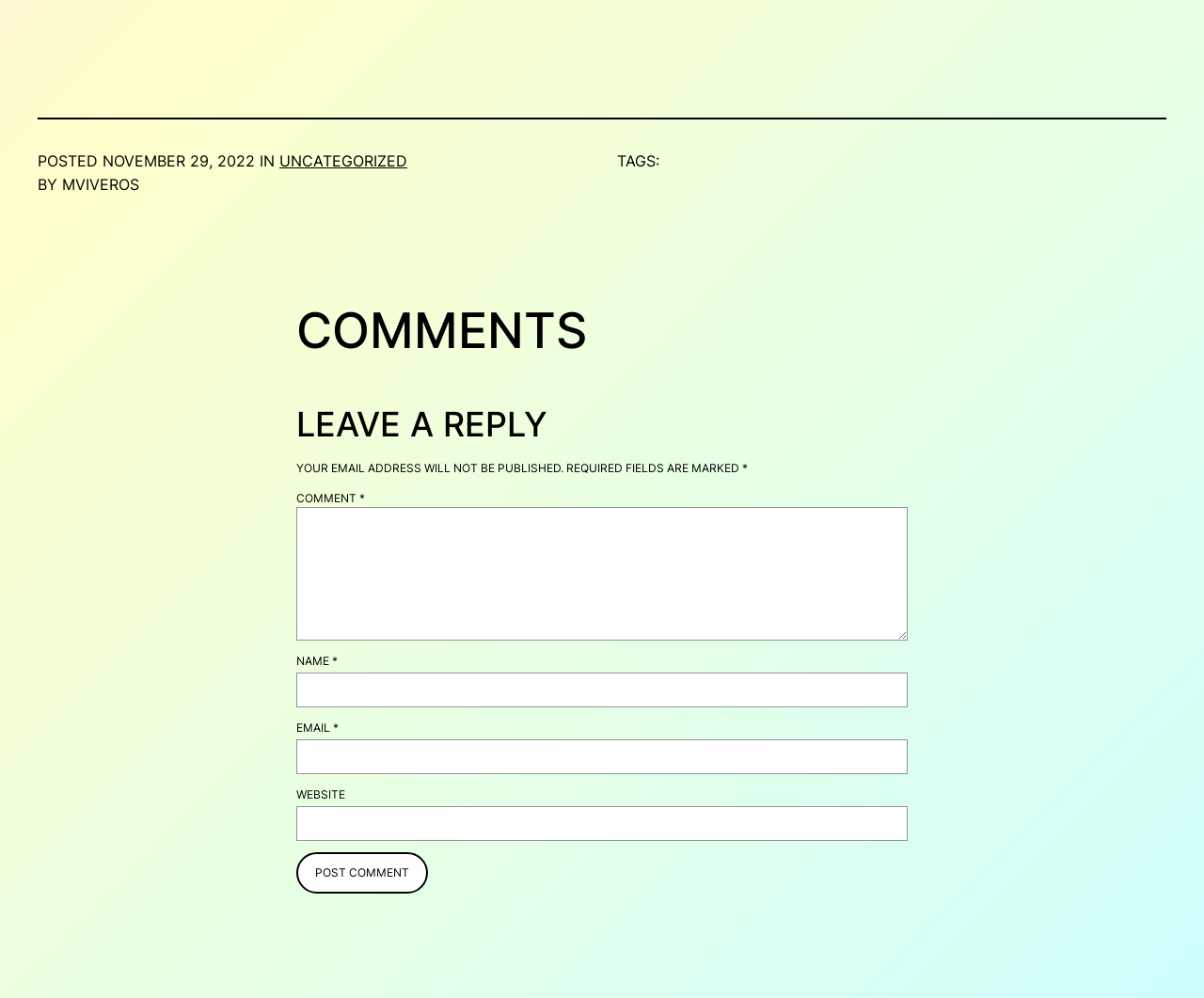Identify and provide the bounding box for the element described by: "Uganda".

None